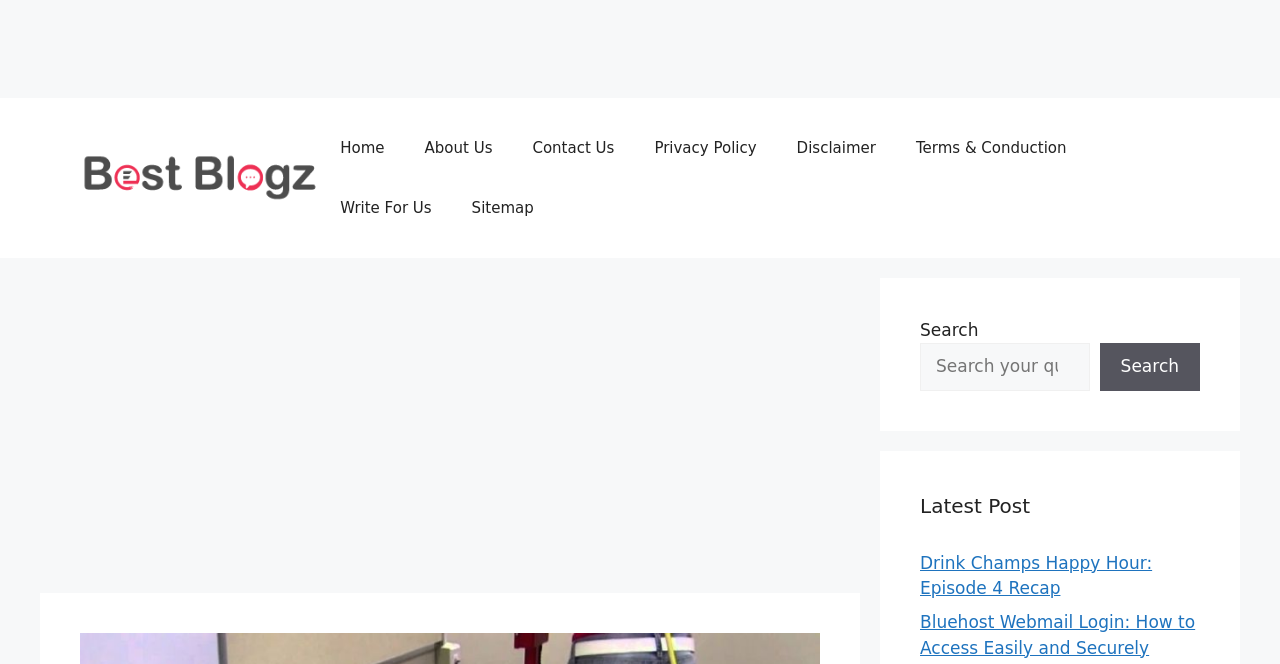Pinpoint the bounding box coordinates of the area that must be clicked to complete this instruction: "Read the latest post".

[0.719, 0.832, 0.9, 0.901]